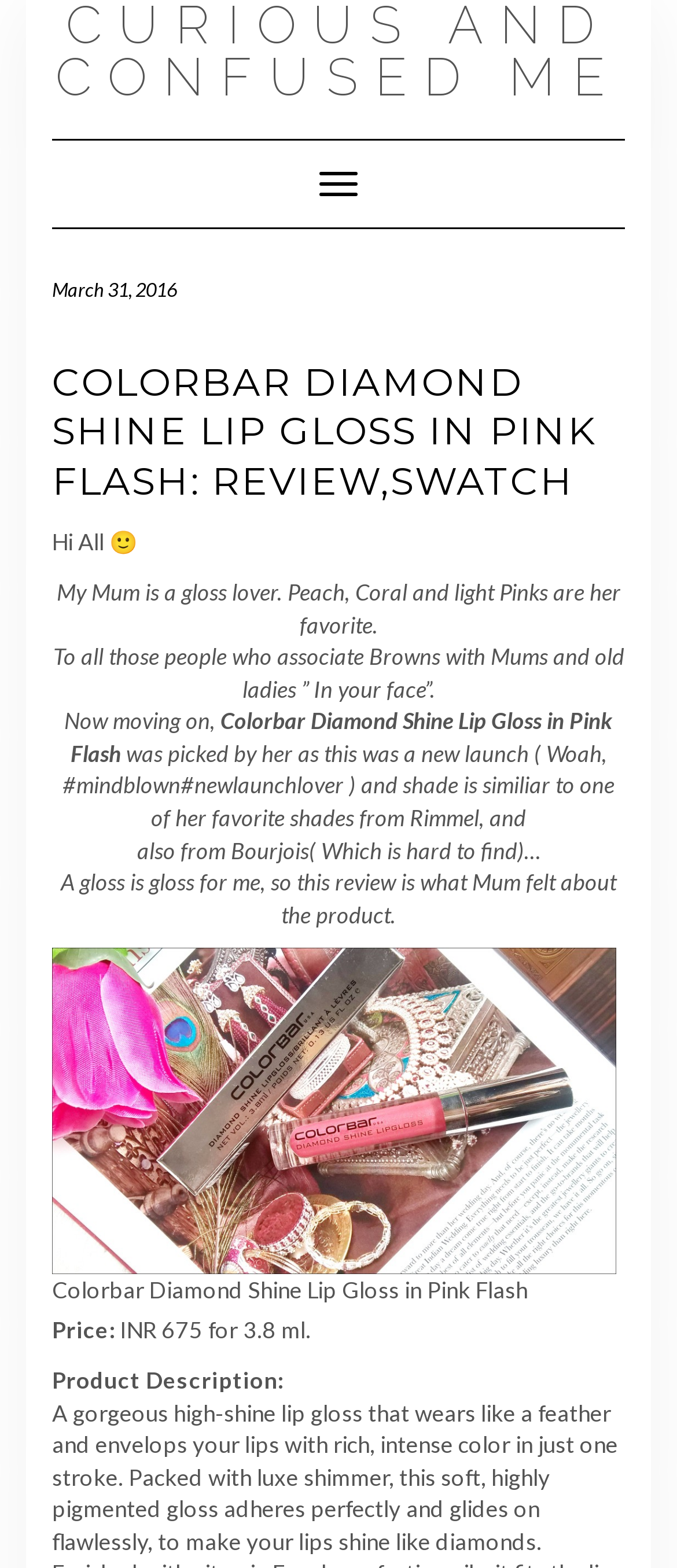What is the similar shade from Rimmel mentioned in the review?
Ensure your answer is thorough and detailed.

The review mentions that the shade is similar to one of the favorite shades from Rimmel, but it does not specify the exact shade.